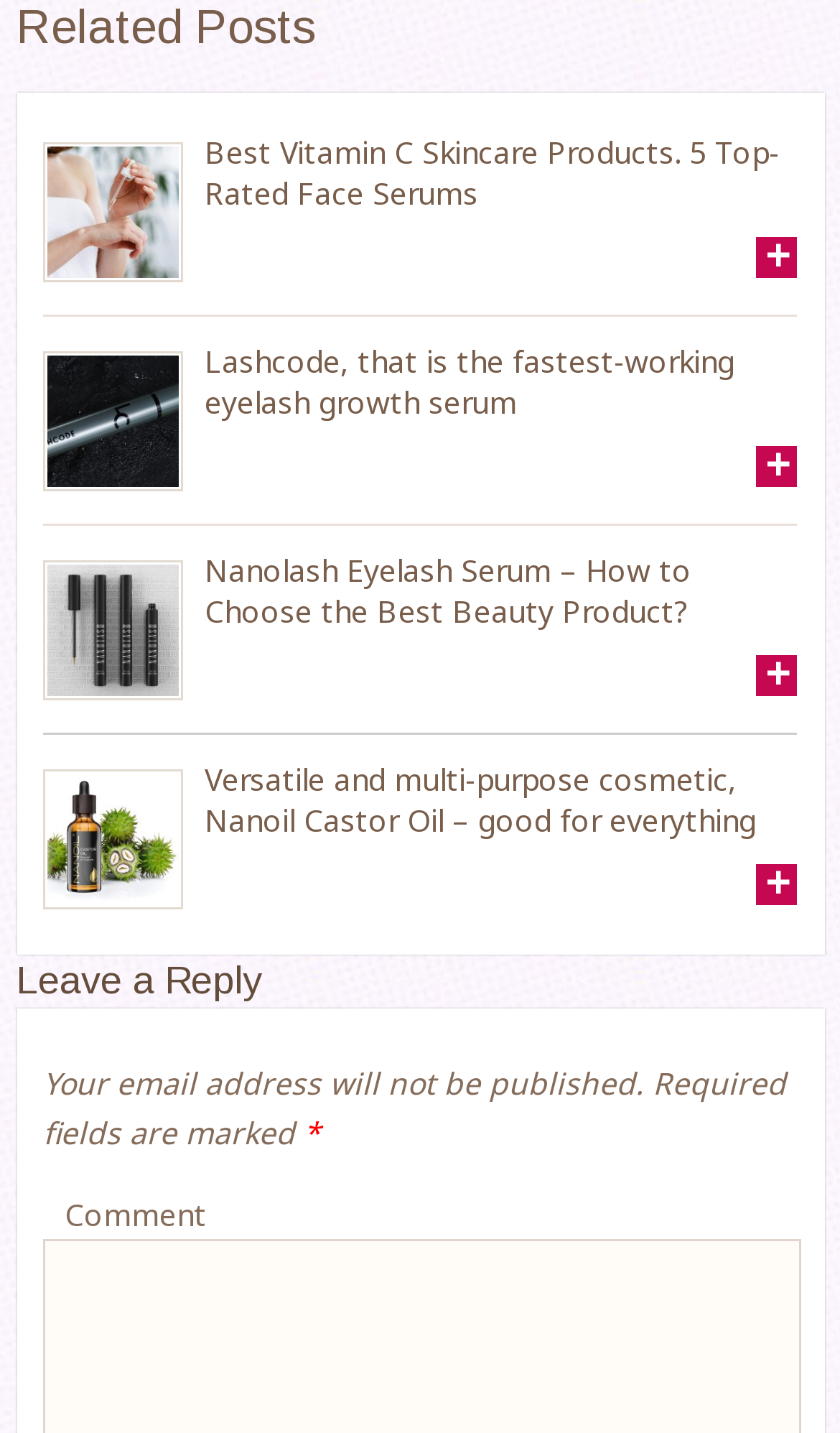Find the bounding box coordinates of the clickable area that will achieve the following instruction: "Click on the link to learn about the best vitamin C skincare products".

[0.244, 0.091, 0.928, 0.149]